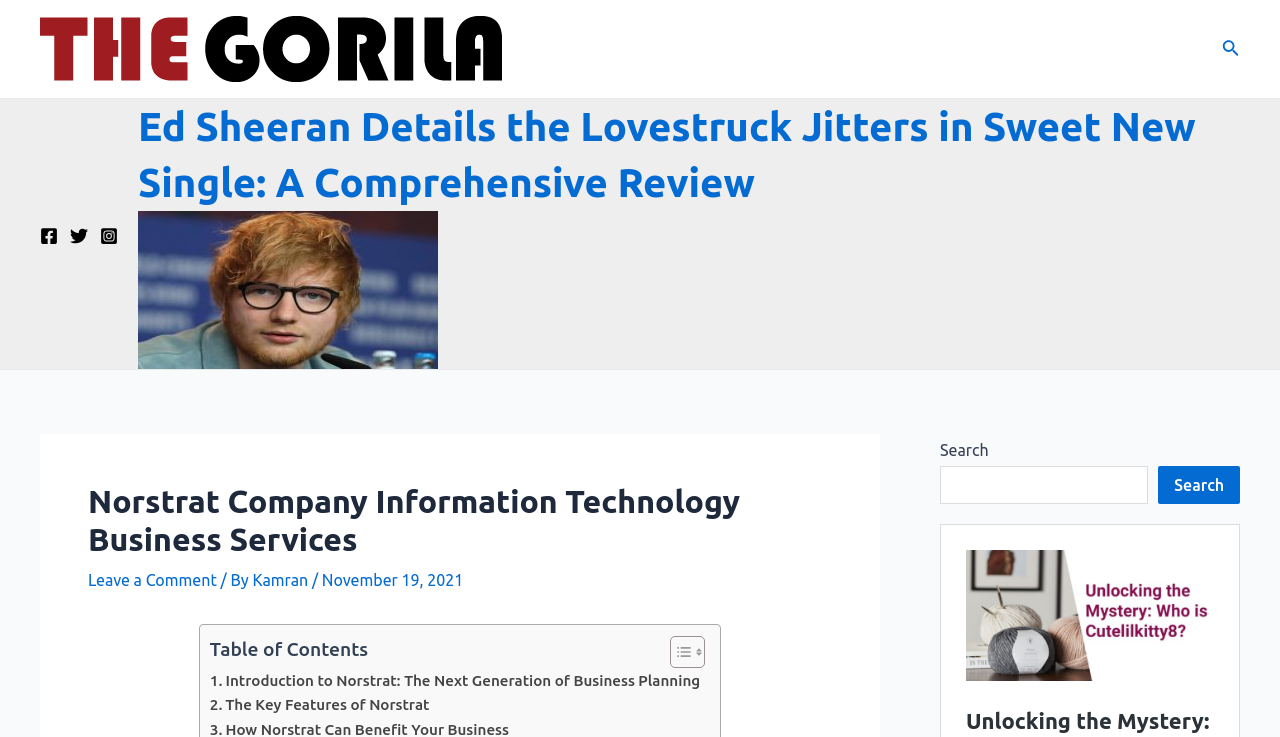Identify the coordinates of the bounding box for the element that must be clicked to accomplish the instruction: "Leave a comment".

[0.069, 0.774, 0.169, 0.799]